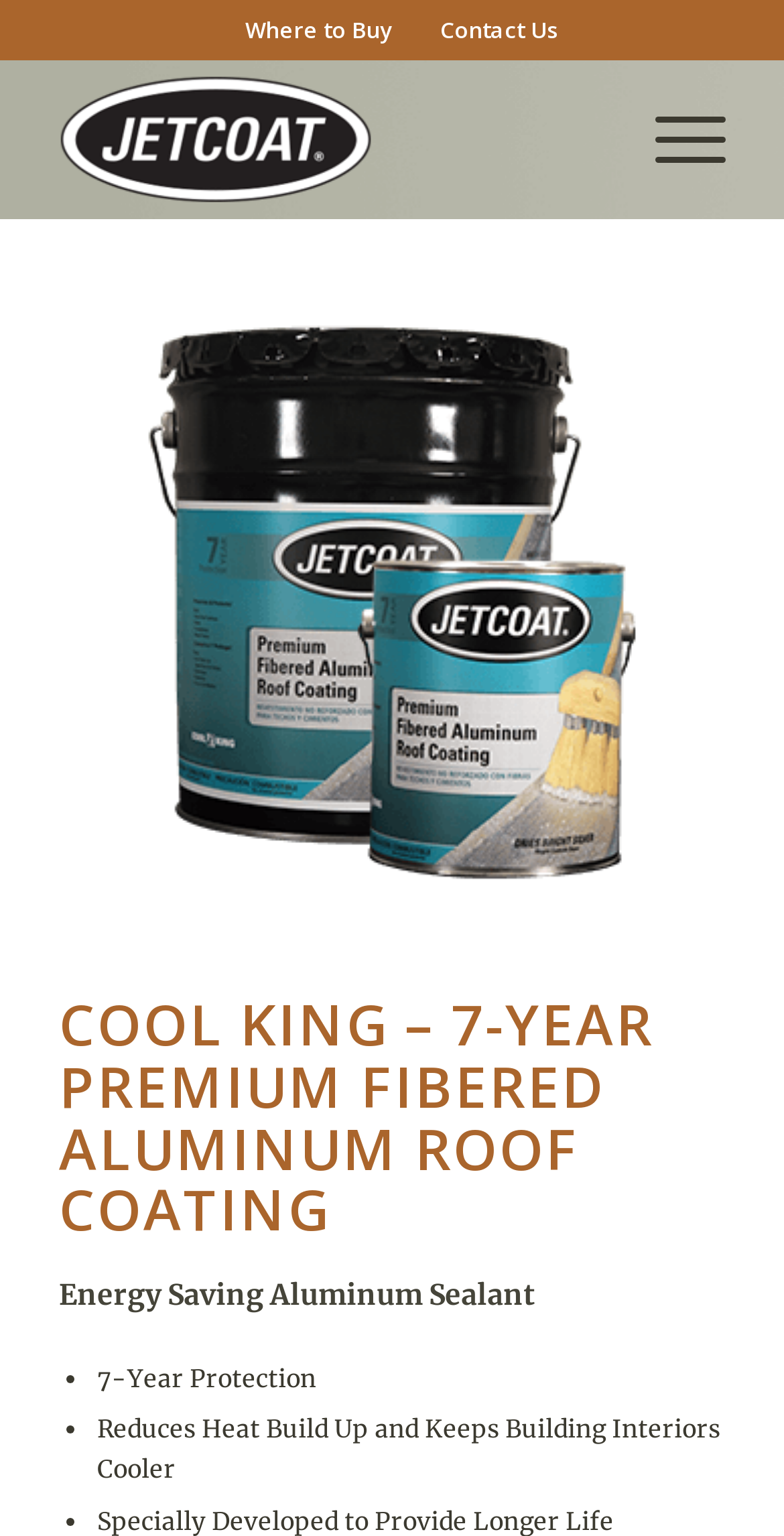Using the provided element description: "Where to Buy", identify the bounding box coordinates. The coordinates should be four floats between 0 and 1 in the order [left, top, right, bottom].

[0.313, 0.0, 0.5, 0.038]